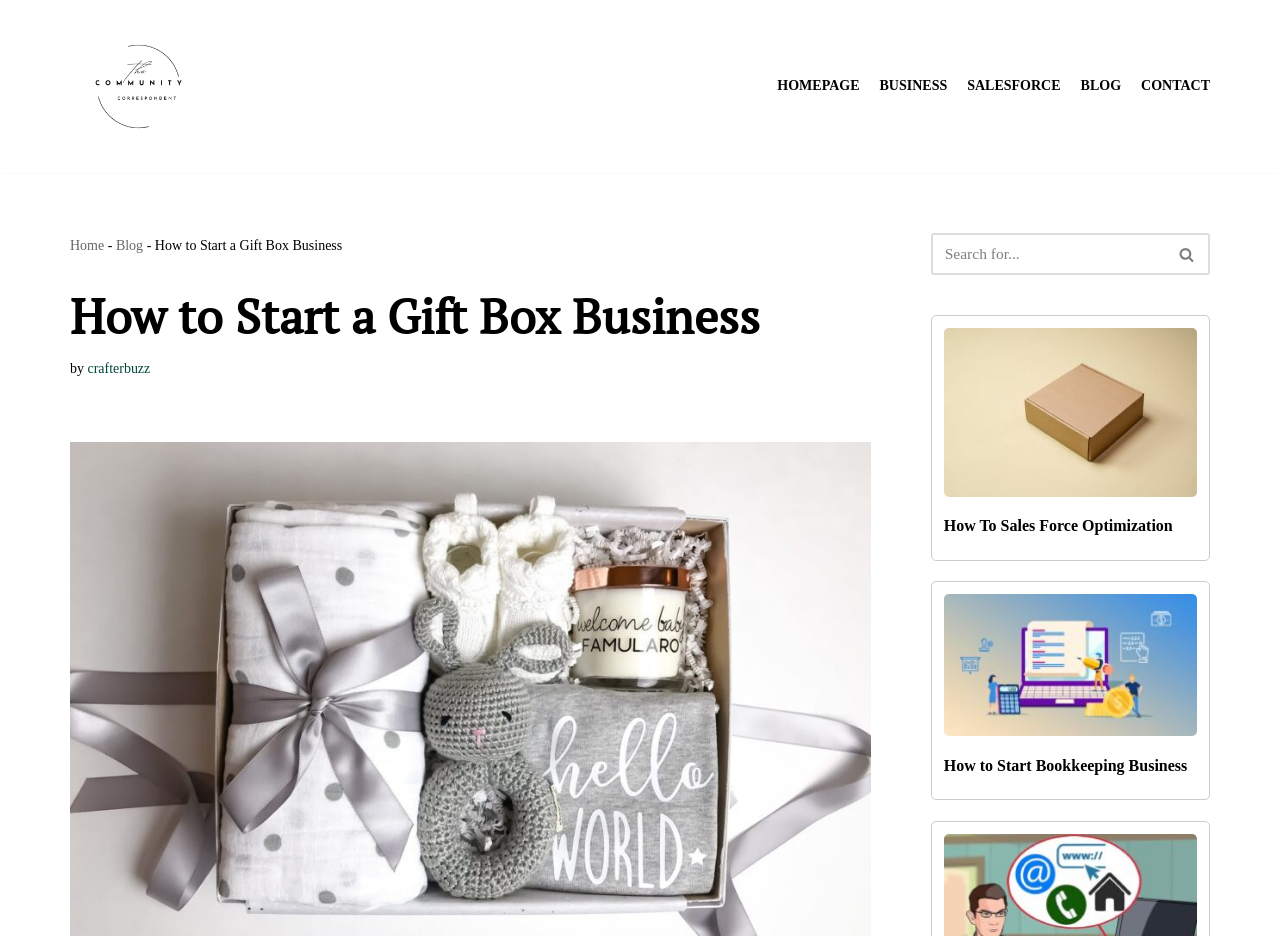Please study the image and answer the question comprehensively:
What is the current page about?

I determined the answer by looking at the heading 'How to Start a Gift Box Business' and the content of the page which suggests that the page is about starting a gift box business.